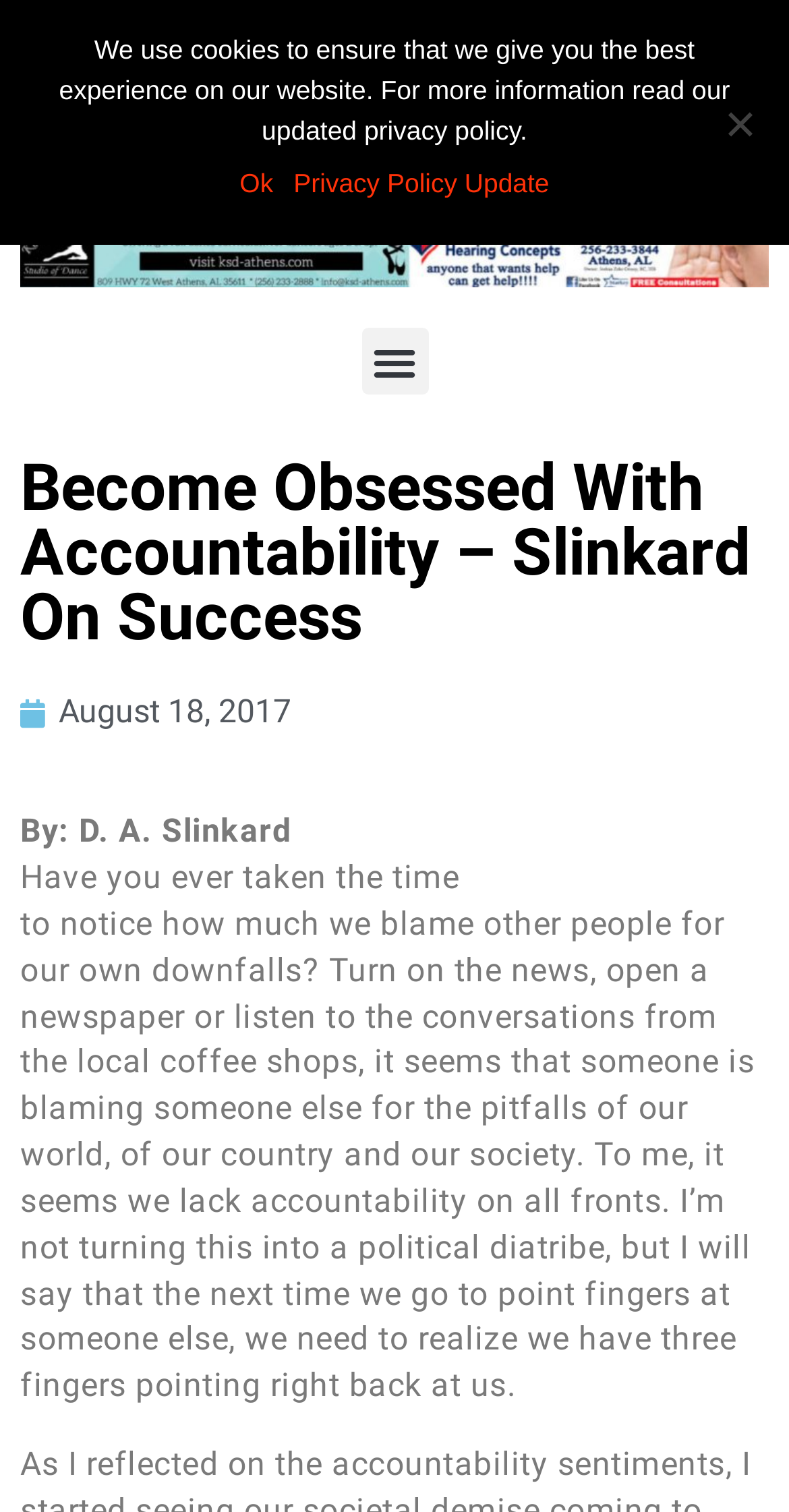Please provide a comprehensive response to the question below by analyzing the image: 
What is the purpose of the cookie notice?

The cookie notice is a dialog element that informs users about the website's cookie usage and provides a link to the privacy policy update.